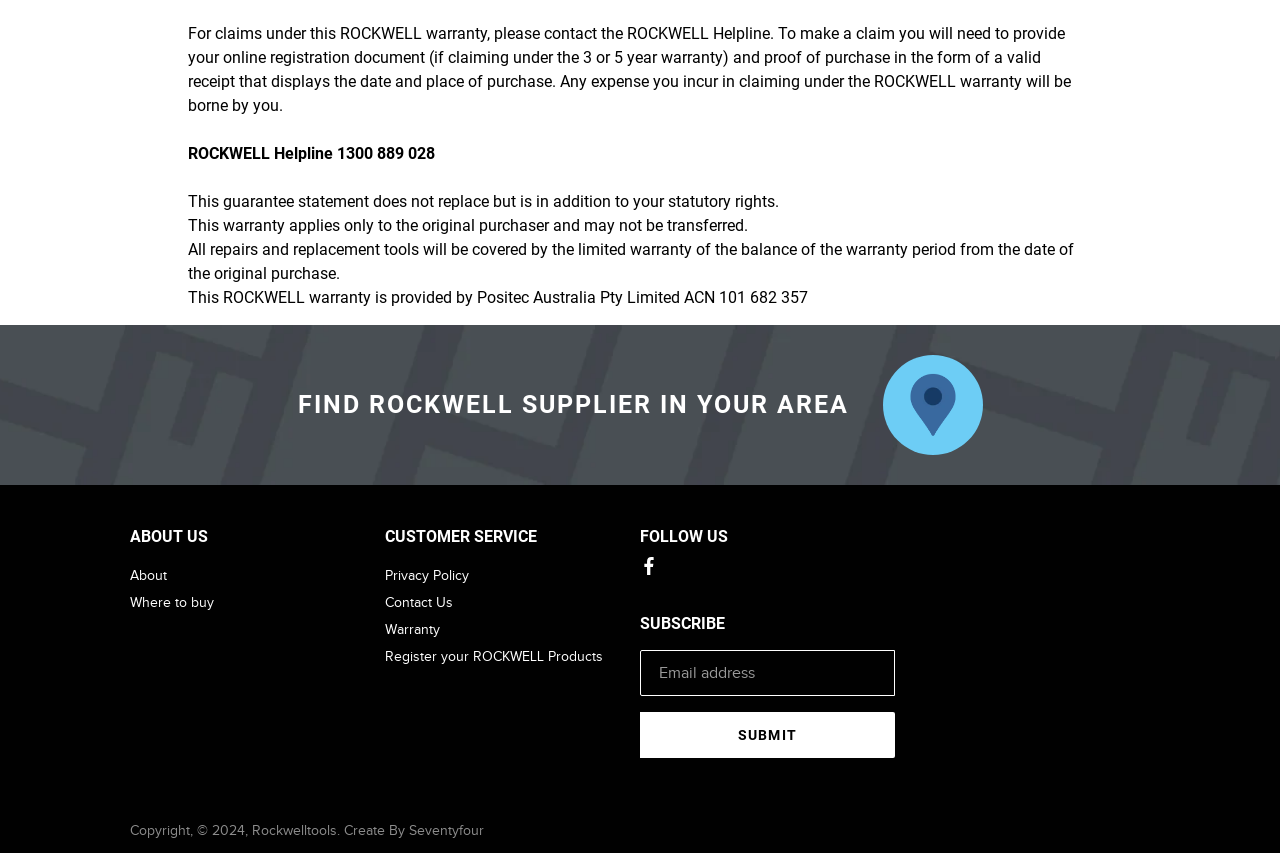Determine the bounding box for the UI element as described: "Contact Us". The coordinates should be represented as four float numbers between 0 and 1, formatted as [left, top, right, bottom].

[0.301, 0.697, 0.354, 0.715]